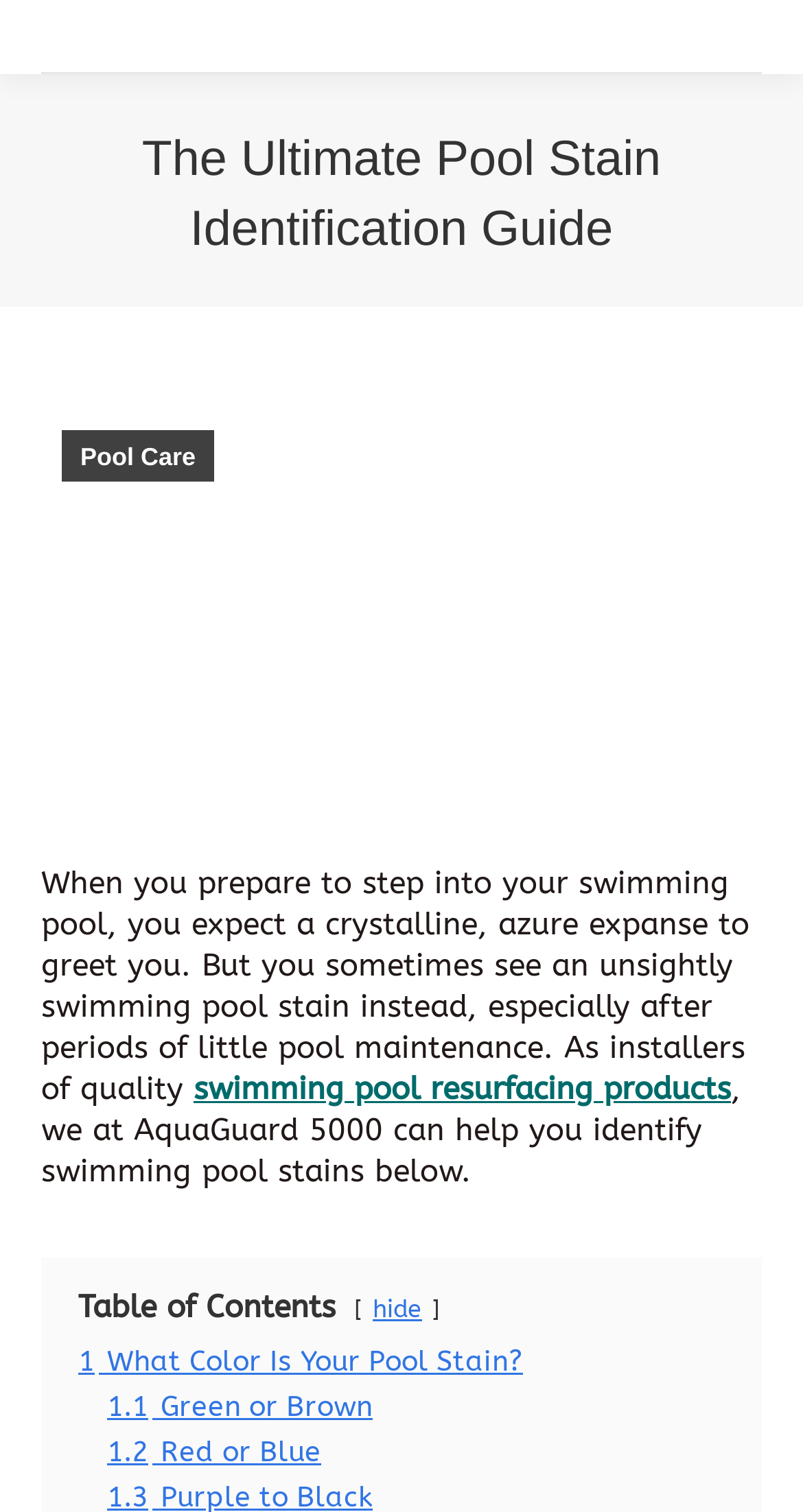Identify the bounding box coordinates for the UI element described as: "Pool Care". The coordinates should be provided as four floats between 0 and 1: [left, top, right, bottom].

[0.077, 0.284, 0.267, 0.319]